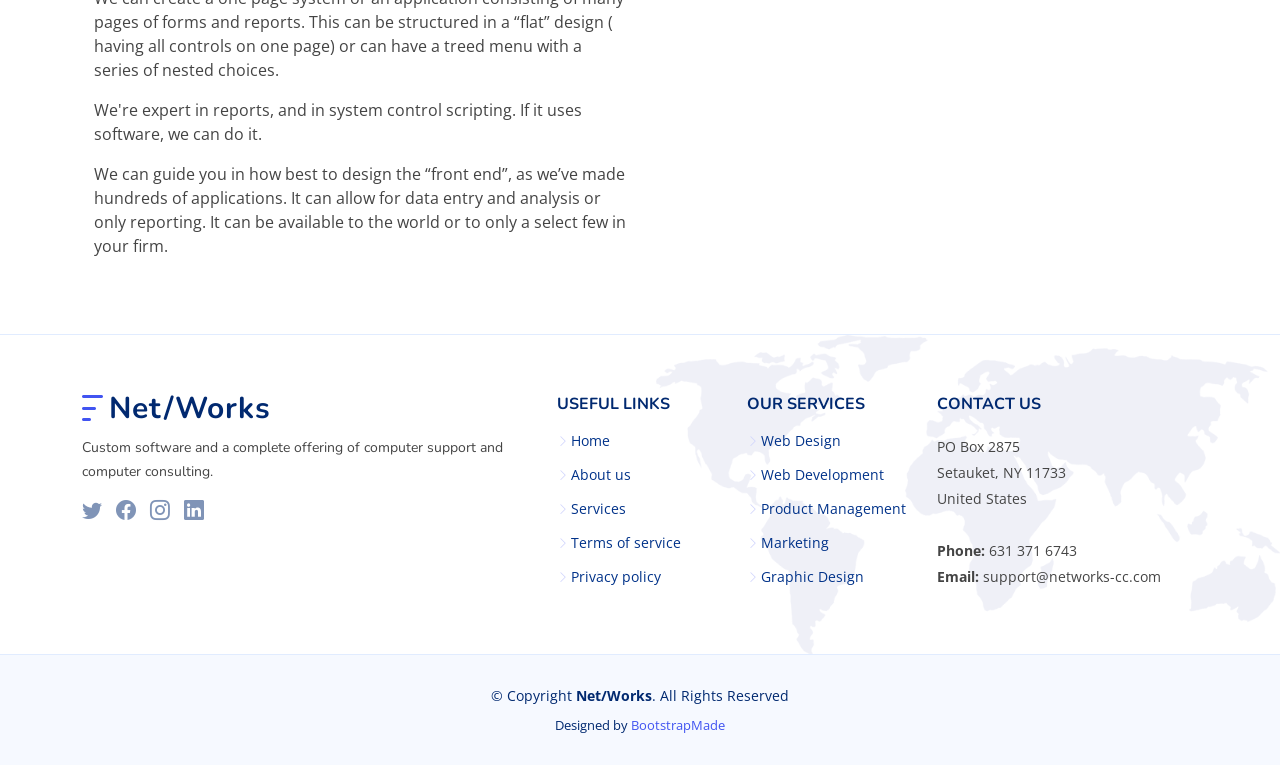Given the element description "Home" in the screenshot, predict the bounding box coordinates of that UI element.

[0.446, 0.567, 0.477, 0.585]